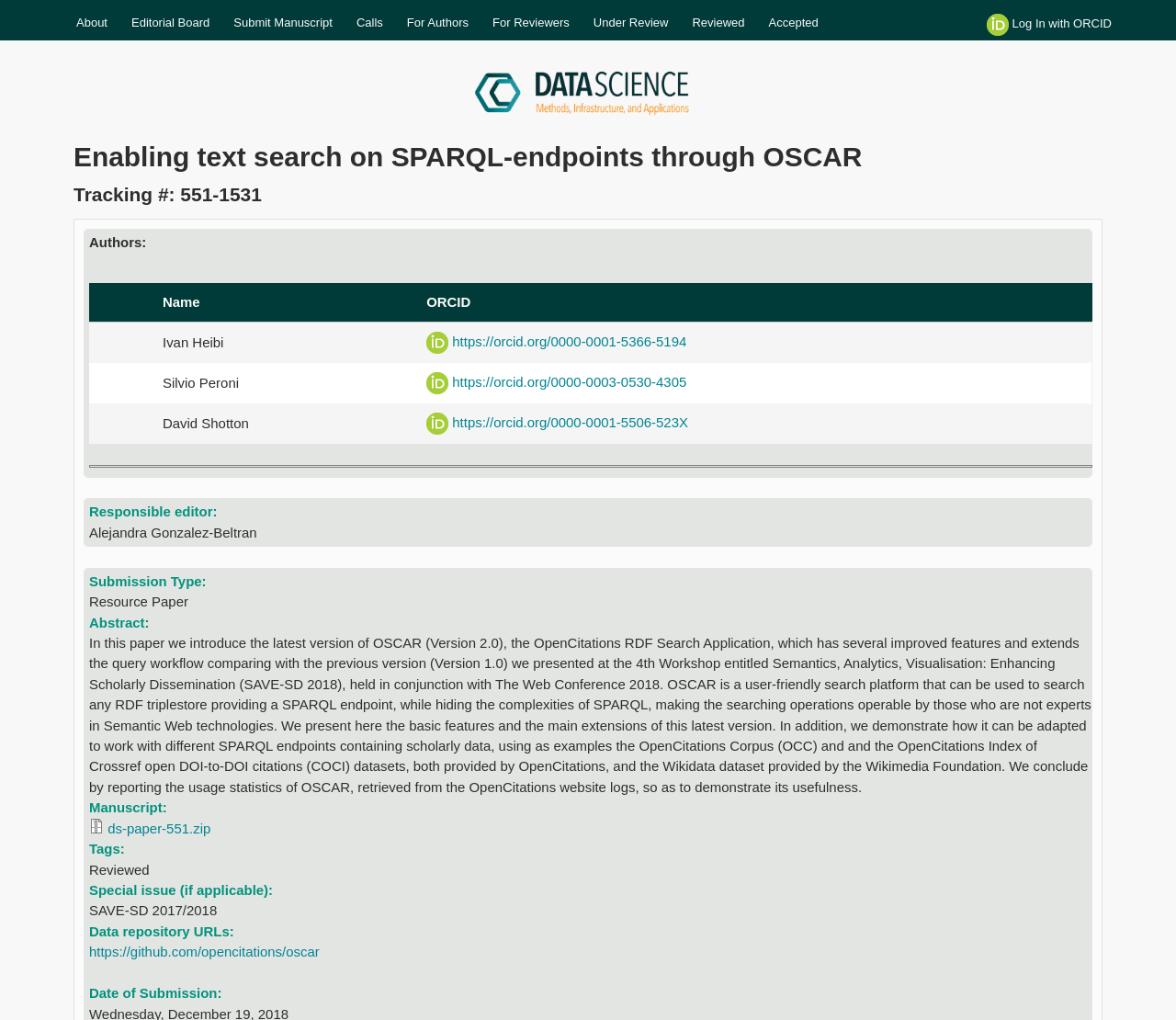What is the name of the dataset provided by the Wikimedia Foundation?
Please utilize the information in the image to give a detailed response to the question.

I found the answer by reading the abstract which mentions that OSCAR can be adapted to work with different SPARQL endpoints, including the Wikidata dataset provided by the Wikimedia Foundation.